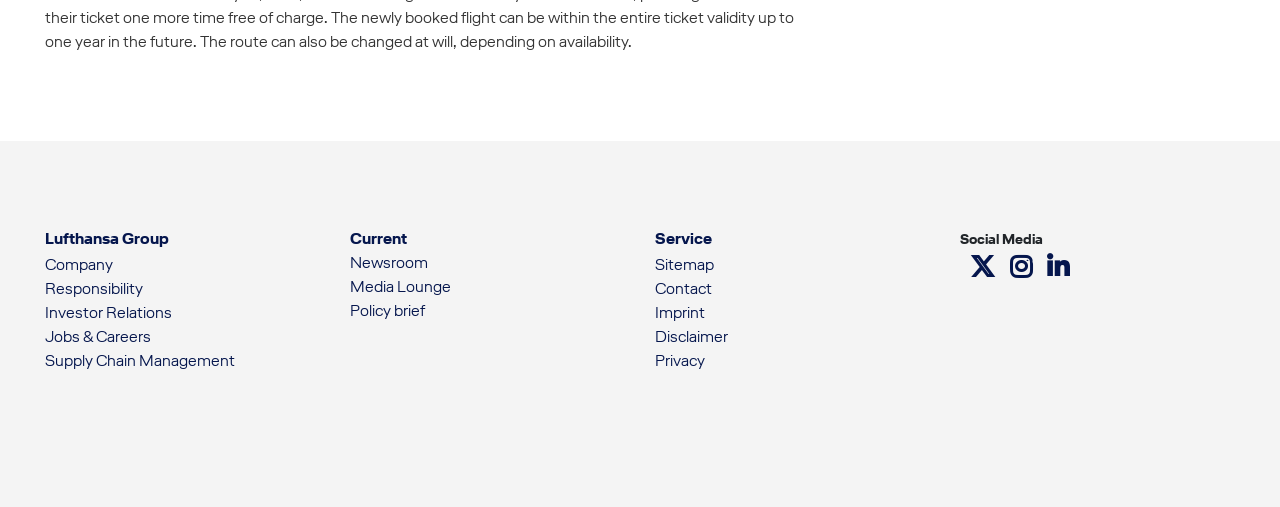Please identify the bounding box coordinates of the area I need to click to accomplish the following instruction: "Go to Lufthansa Group".

[0.035, 0.45, 0.132, 0.521]